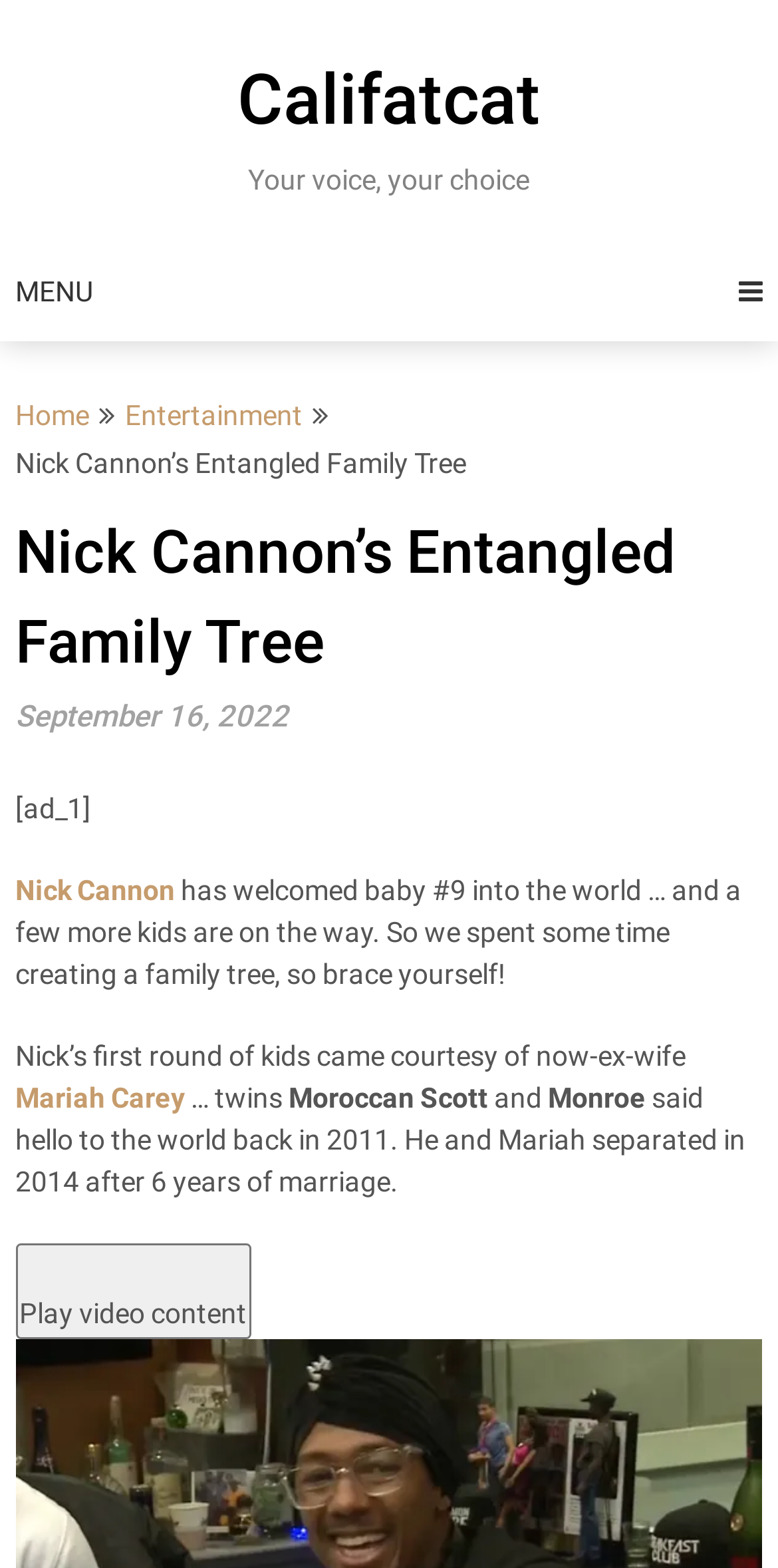Answer the question briefly using a single word or phrase: 
How many kids does Nick Cannon have?

At least 9